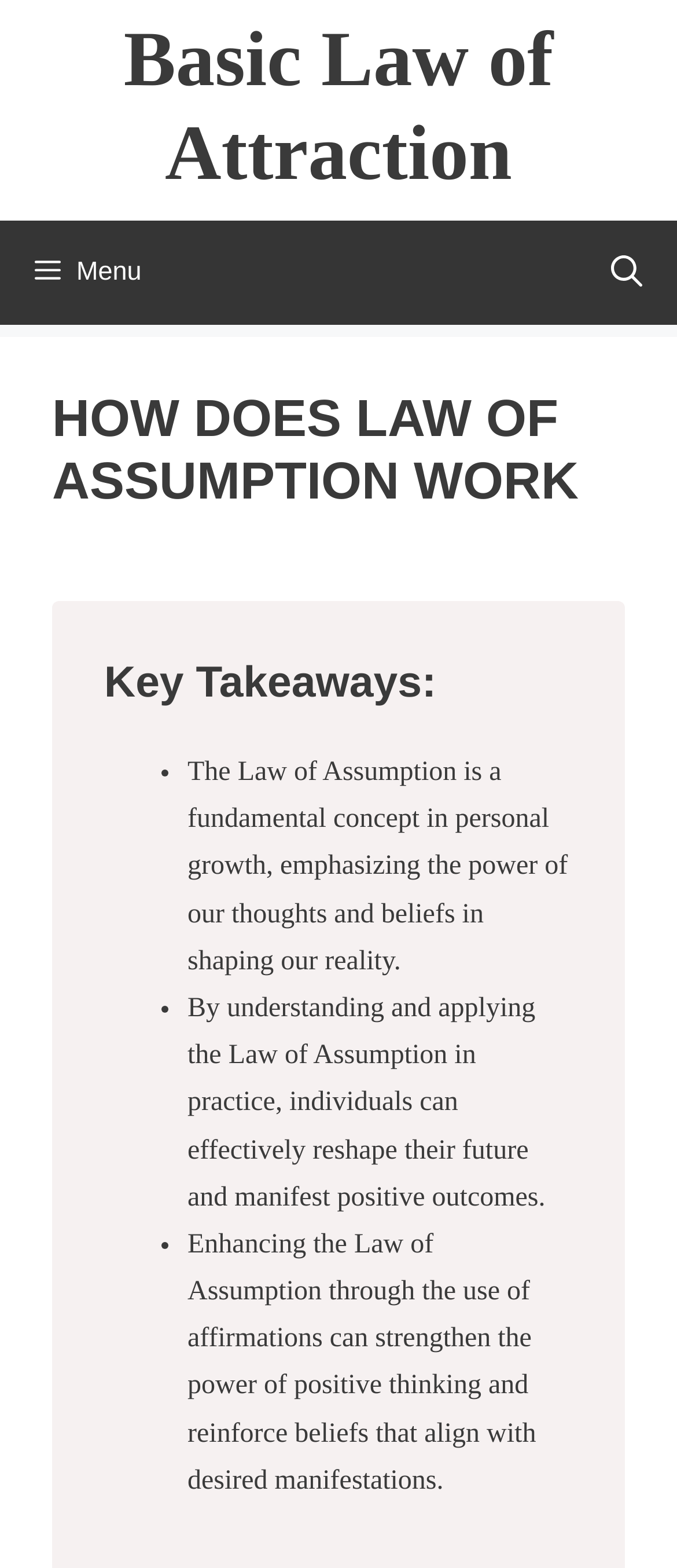What is the primary topic of this webpage?
With the help of the image, please provide a detailed response to the question.

Based on the webpage content, the primary topic is the Law of Assumption, which is a concept related to personal growth and the power of thoughts and beliefs in shaping reality.